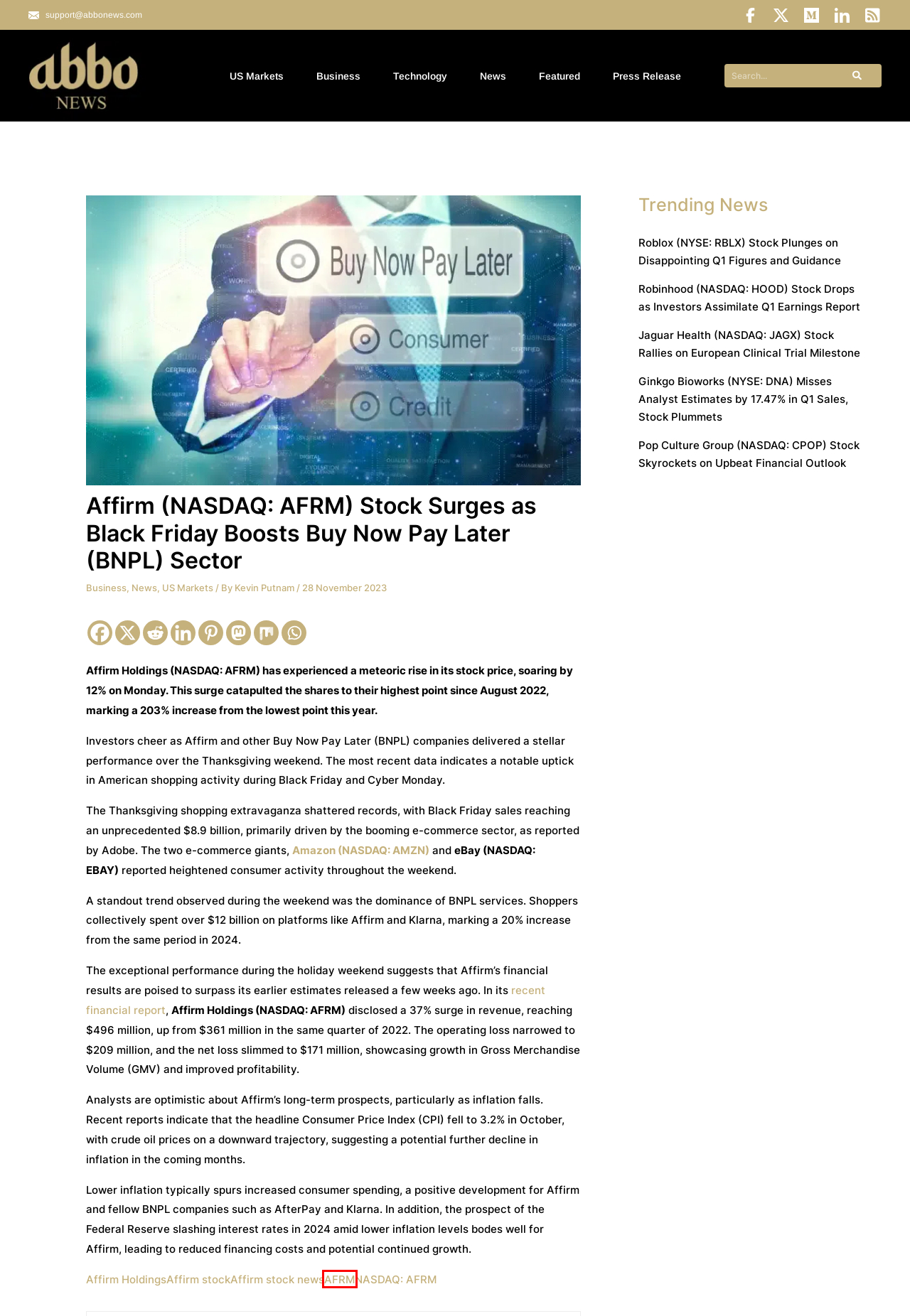You are provided with a screenshot of a webpage that includes a red rectangle bounding box. Please choose the most appropriate webpage description that matches the new webpage after clicking the element within the red bounding box. Here are the candidates:
A. Affirm Holdings (AFRM) Stock Drops on Downgrade - Abbo News
B. NASDAQ: AFRM - ABBO News
C. AFRM - ABBO News
D. Pop Culture Group (NASDAQ: CPOP) Stock Skyrockets on Upbeat Financial Outlook
E. Affirm stock - ABBO News
F. Robinhood (NASDAQ: HOOD) Stock Drops as Investors Assimilate Q1 Earnings Report
G. Roblox (NYSE: RBLX) Stock Plunges on Disappointing Q1 Figures and Guidance
H. Kevin Putnam - ABBO News

C